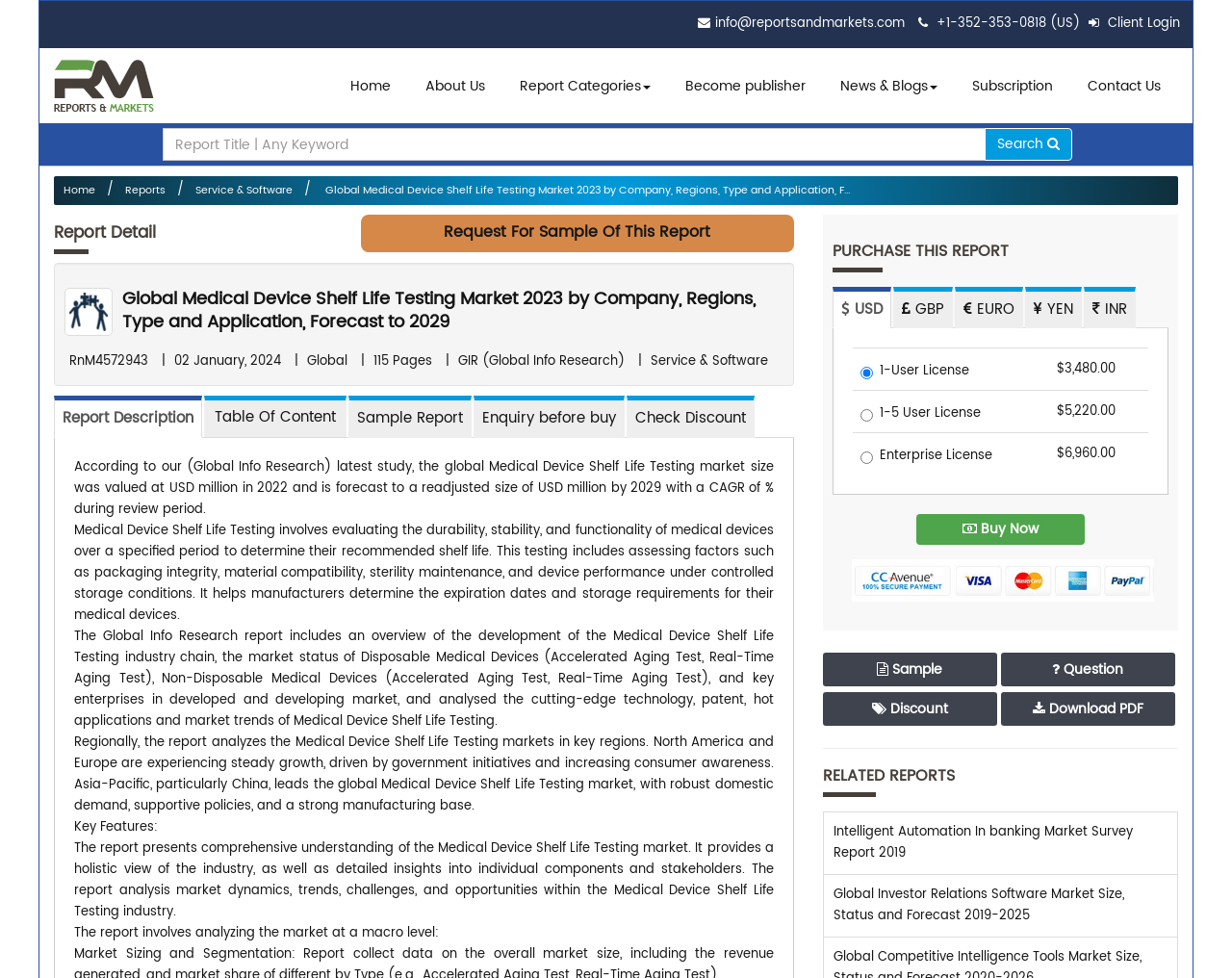How many related reports are listed?
Answer the question with as much detail as you can, using the image as a reference.

The number of related reports can be determined by counting the number of link elements with the text 'Intelligent Automation In banking Market Survey Report 2019' and 'Global Investor Relations Software Market Size, Status and Forecast 2019-2025'.